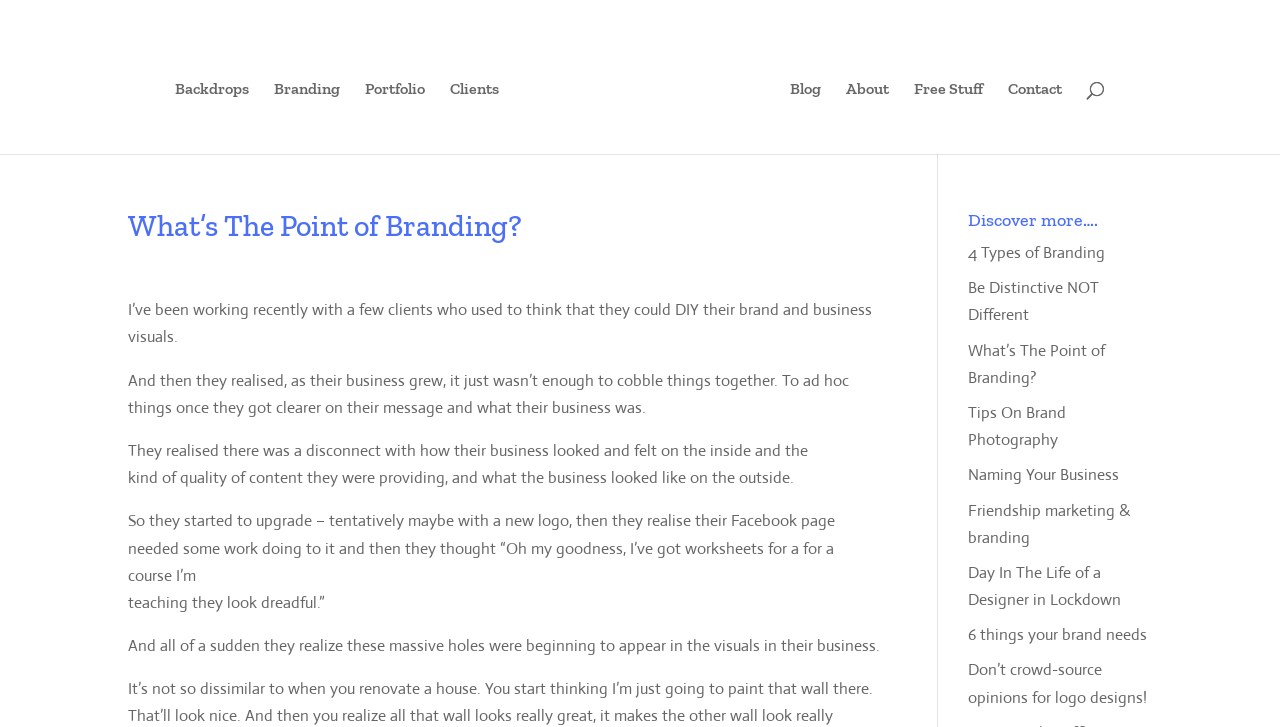Determine the bounding box coordinates for the area that should be clicked to carry out the following instruction: "Learn about '4 Types of Branding'".

[0.756, 0.333, 0.863, 0.362]